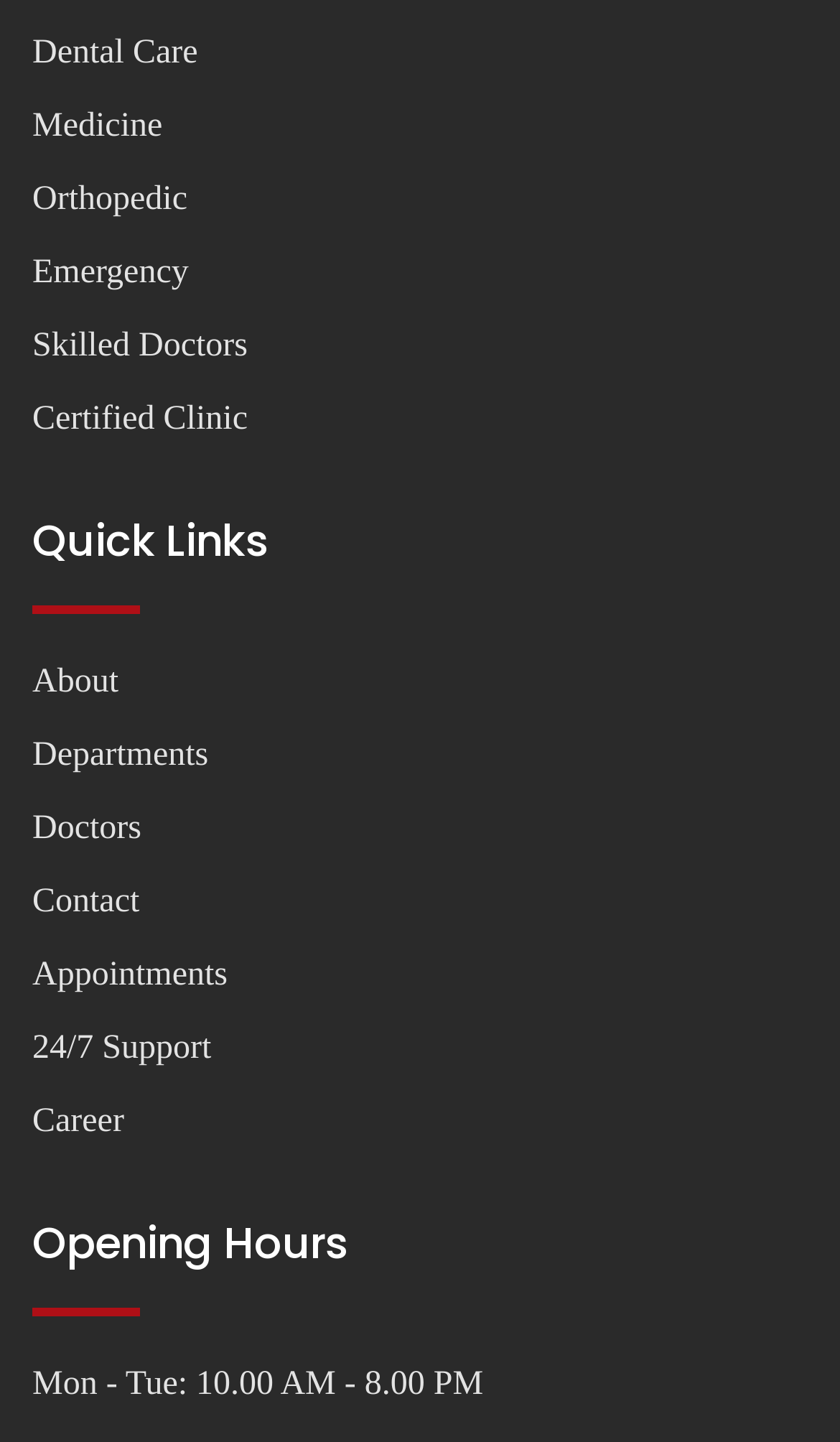Please identify the bounding box coordinates of the element on the webpage that should be clicked to follow this instruction: "Go to About page". The bounding box coordinates should be given as four float numbers between 0 and 1, formatted as [left, top, right, bottom].

[0.038, 0.46, 0.141, 0.486]